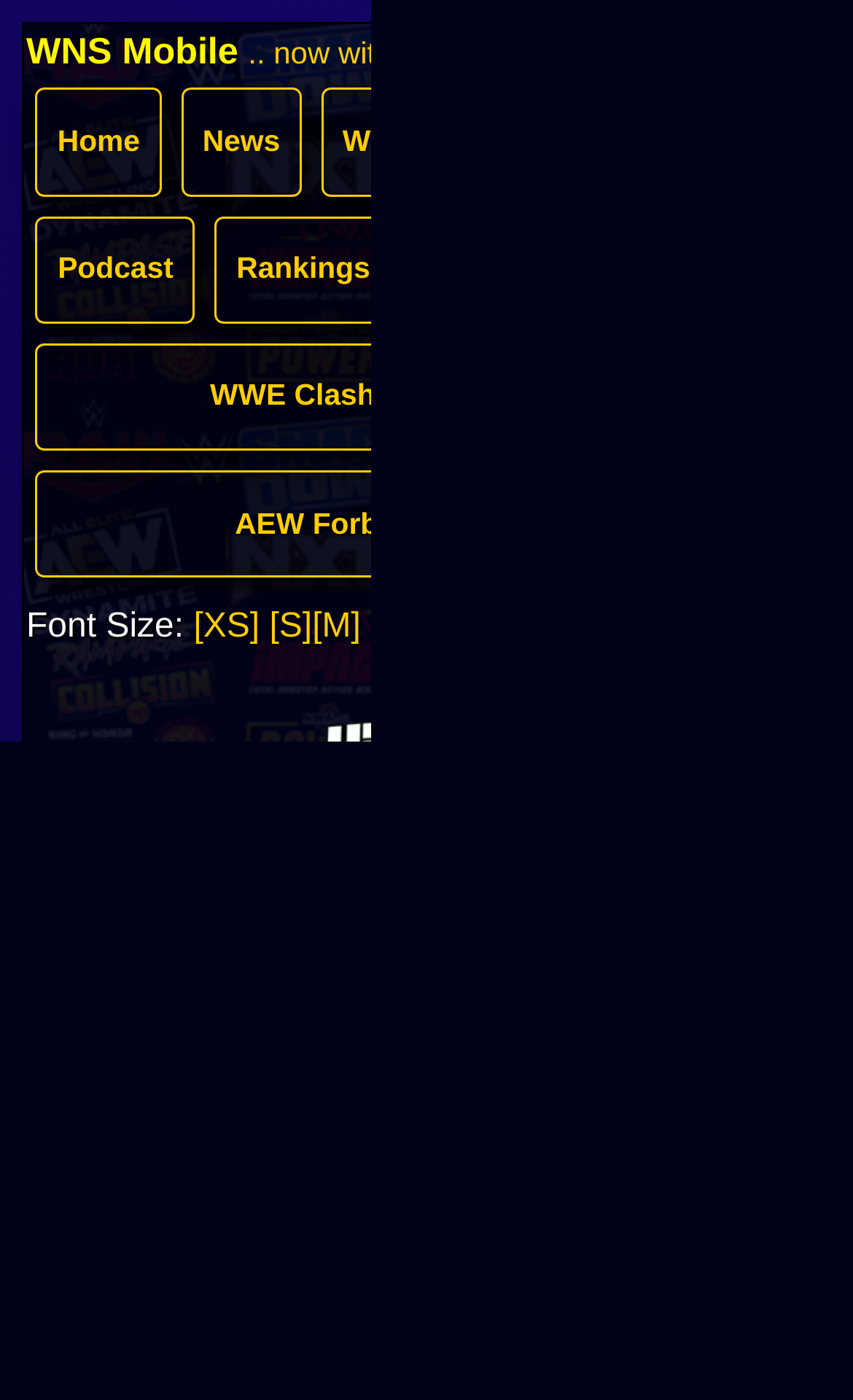Given the following UI element description: "title="WNS Home"", find the bounding box coordinates in the webpage screenshot.

[0.031, 0.588, 0.969, 0.616]